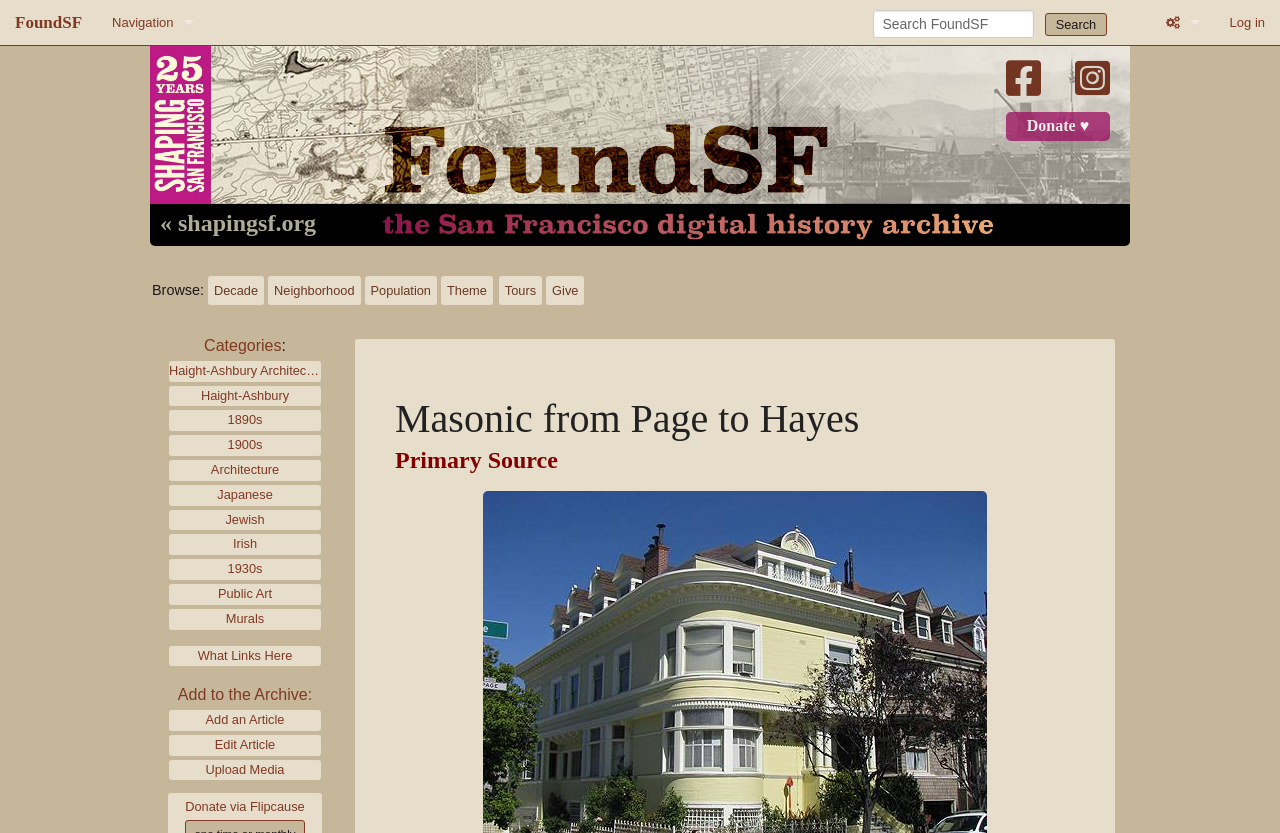Please identify the bounding box coordinates of the clickable element to fulfill the following instruction: "Go to Home page". The coordinates should be four float numbers between 0 and 1, i.e., [left, top, right, bottom].

[0.077, 0.054, 0.162, 0.108]